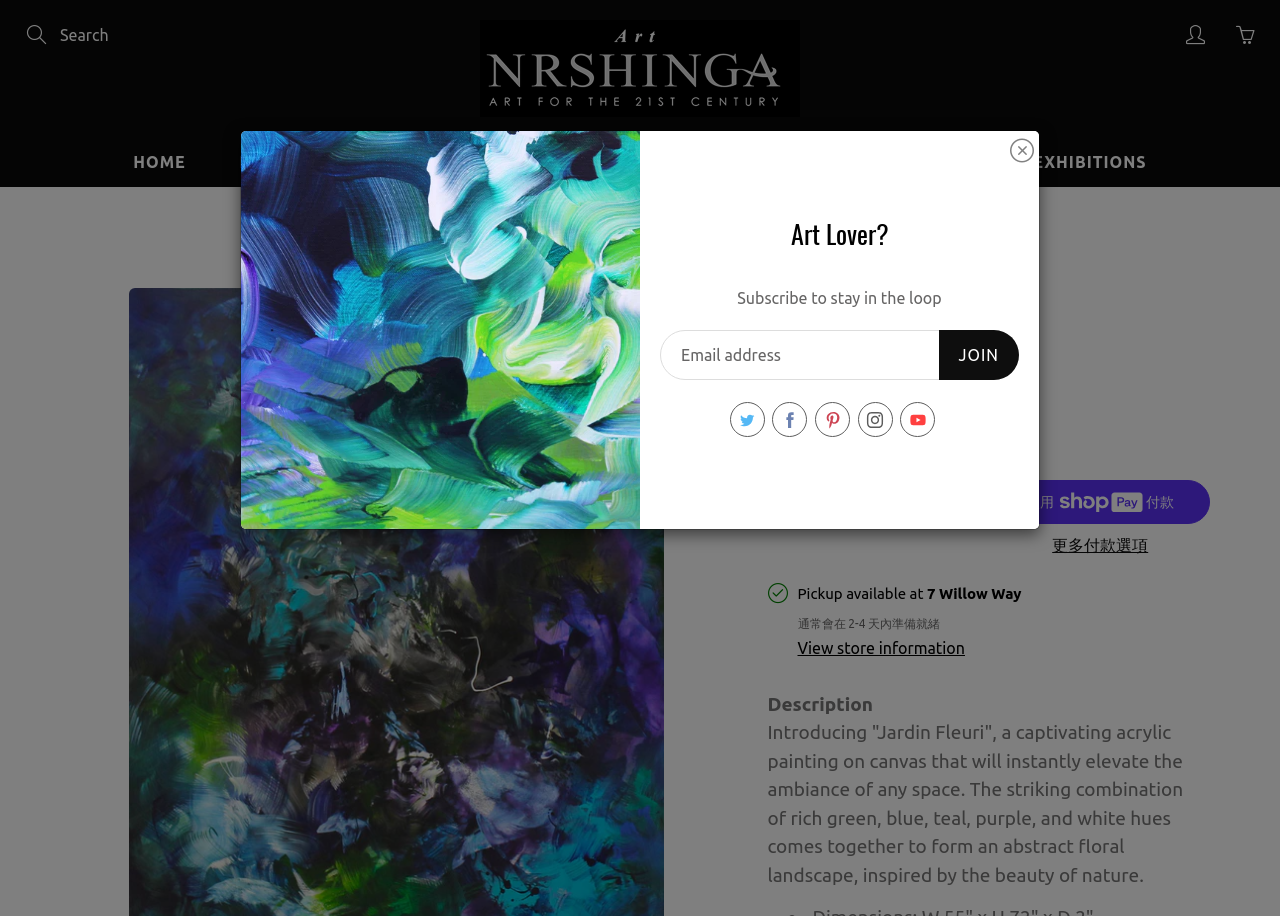What is the function of the 'ADD TO CART' button?
Examine the webpage screenshot and provide an in-depth answer to the question.

The 'ADD TO CART' button is likely used to add the currently viewed item, in this case the 'Jardin Fleuri' painting, to the user's shopping cart. This is a common functionality found on e-commerce websites.